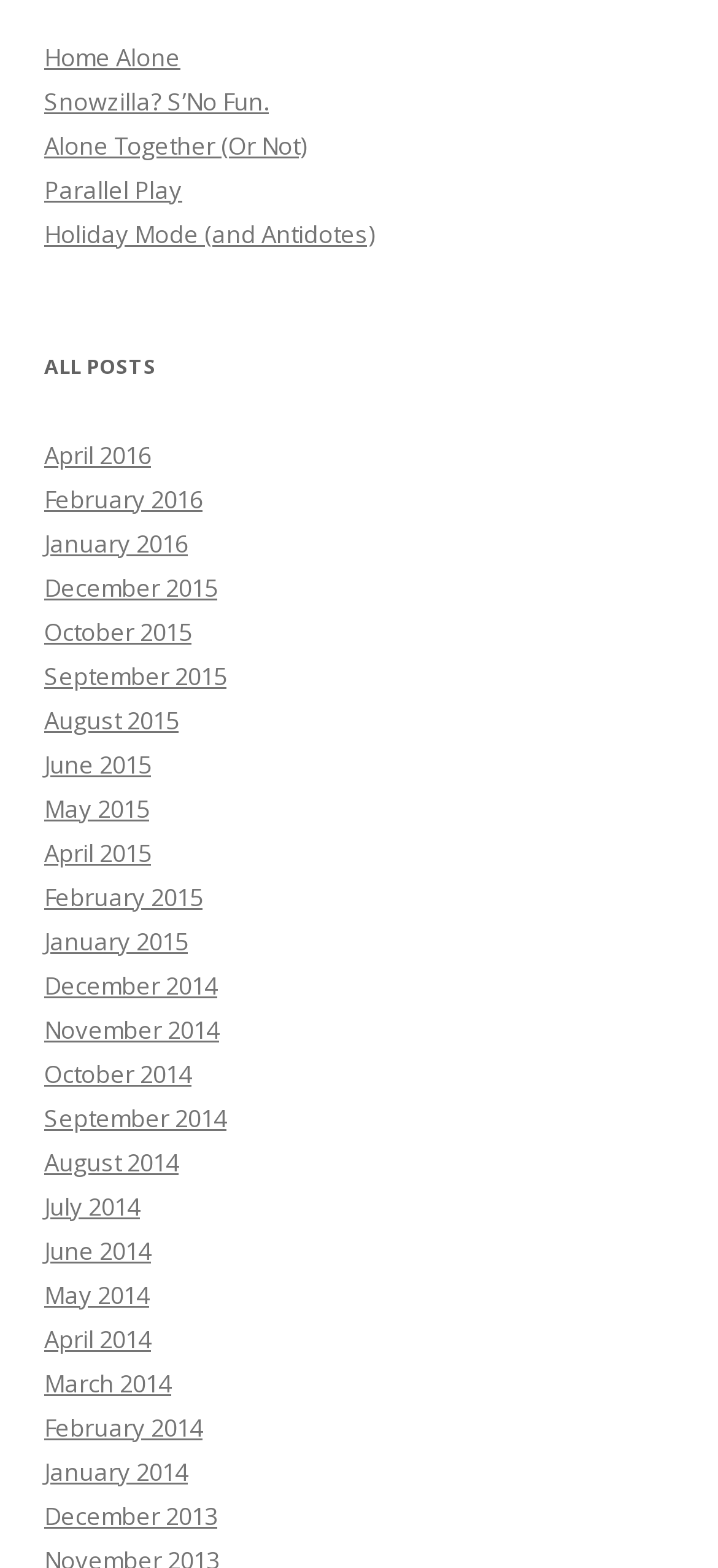Observe the image and answer the following question in detail: What is the earliest month listed?

I looked at the list of links under 'ALL POSTS' and found that the earliest month listed is December 2013, which is the last link in the list.